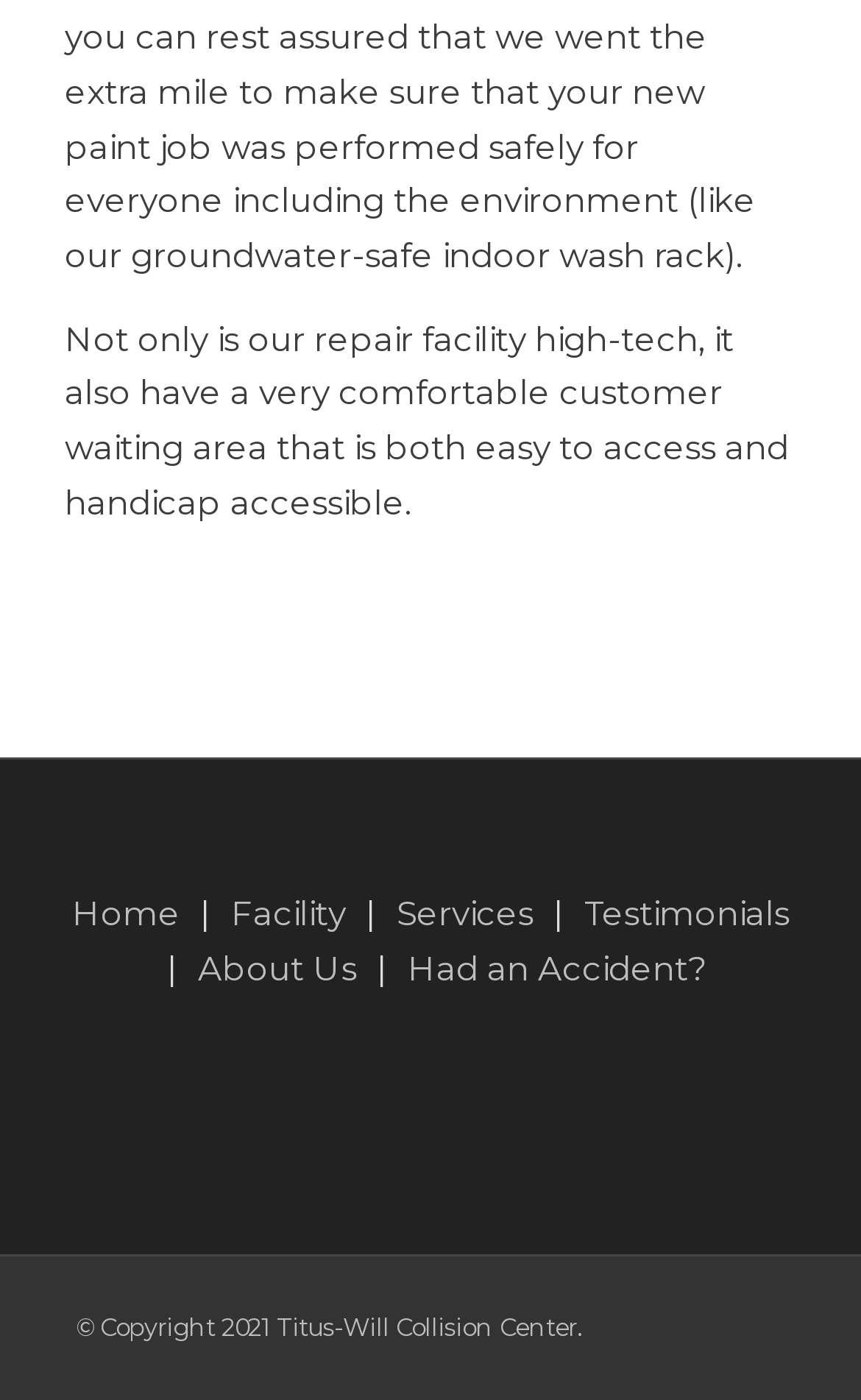How many sections are there in the footer?
Your answer should be a single word or phrase derived from the screenshot.

1